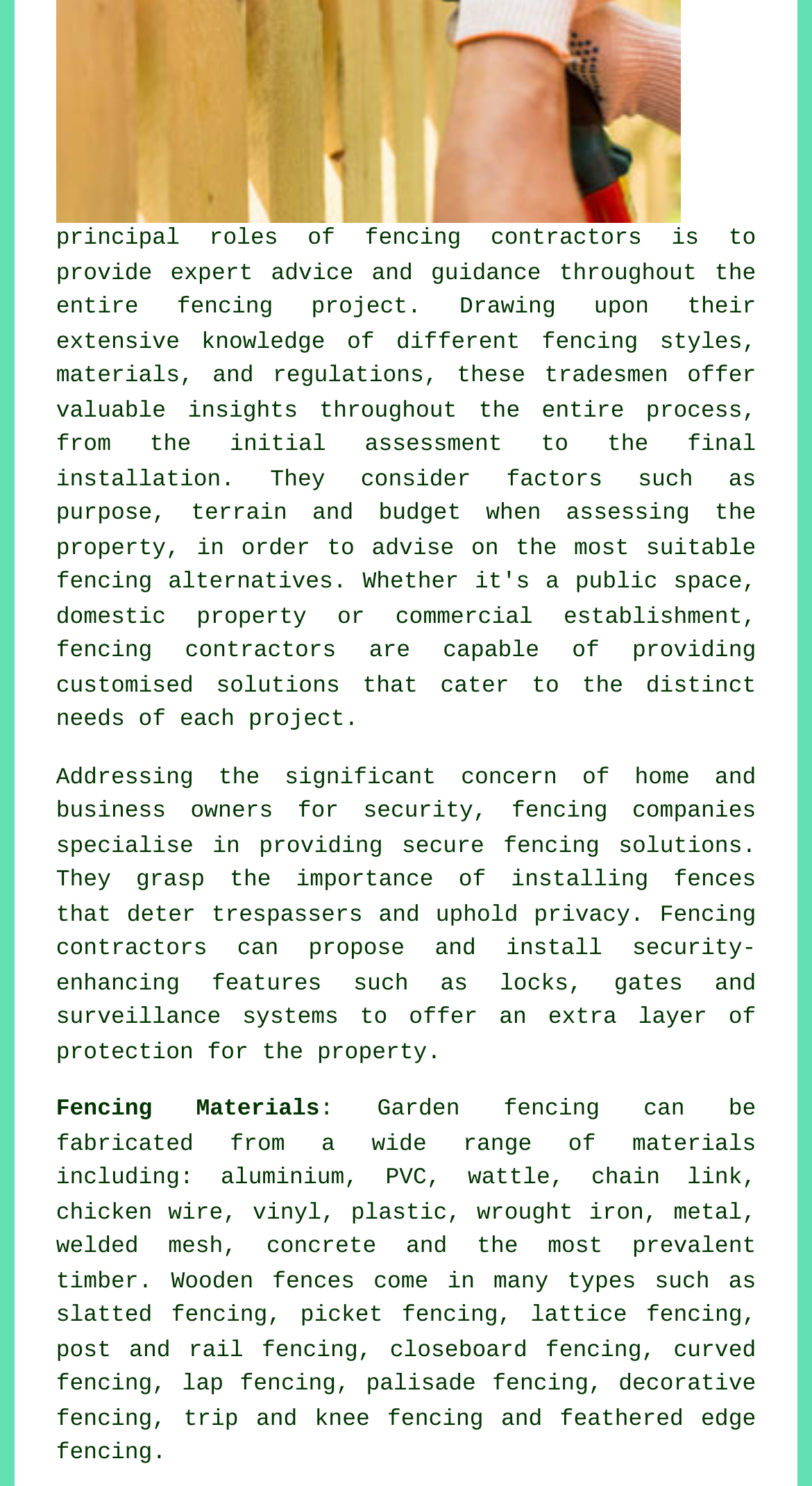Please analyze the image and give a detailed answer to the question:
What is the last type of fencing mentioned on the webpage?

The webpage lists various types of fencing, and the last one mentioned is feathered edge fencing, which is part of a longer list that includes trip and knee fencing, decorative fencing, palisade fencing, and others.